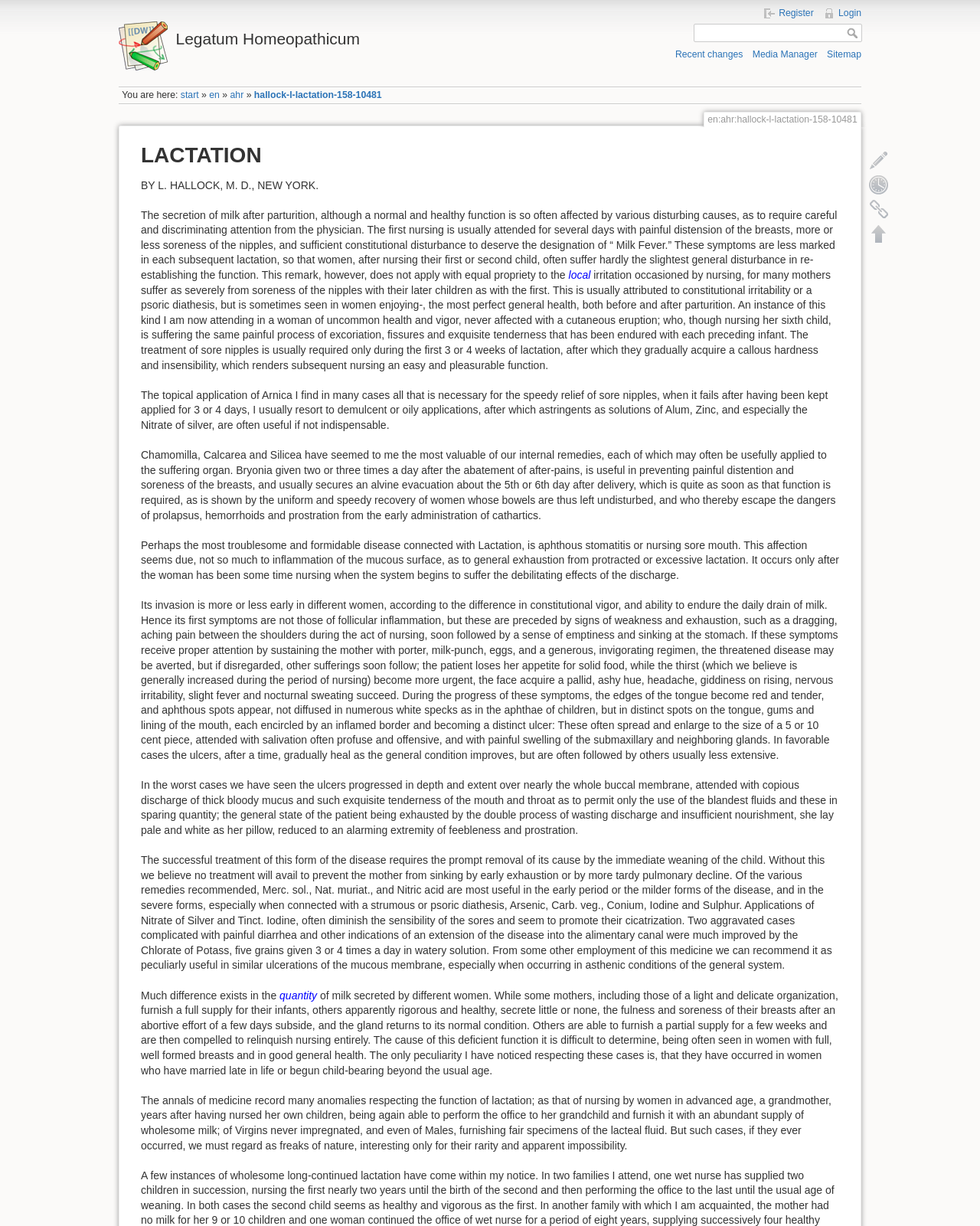Determine the bounding box coordinates of the region to click in order to accomplish the following instruction: "Login to the account". Provide the coordinates as four float numbers between 0 and 1, specifically [left, top, right, bottom].

[0.84, 0.006, 0.879, 0.015]